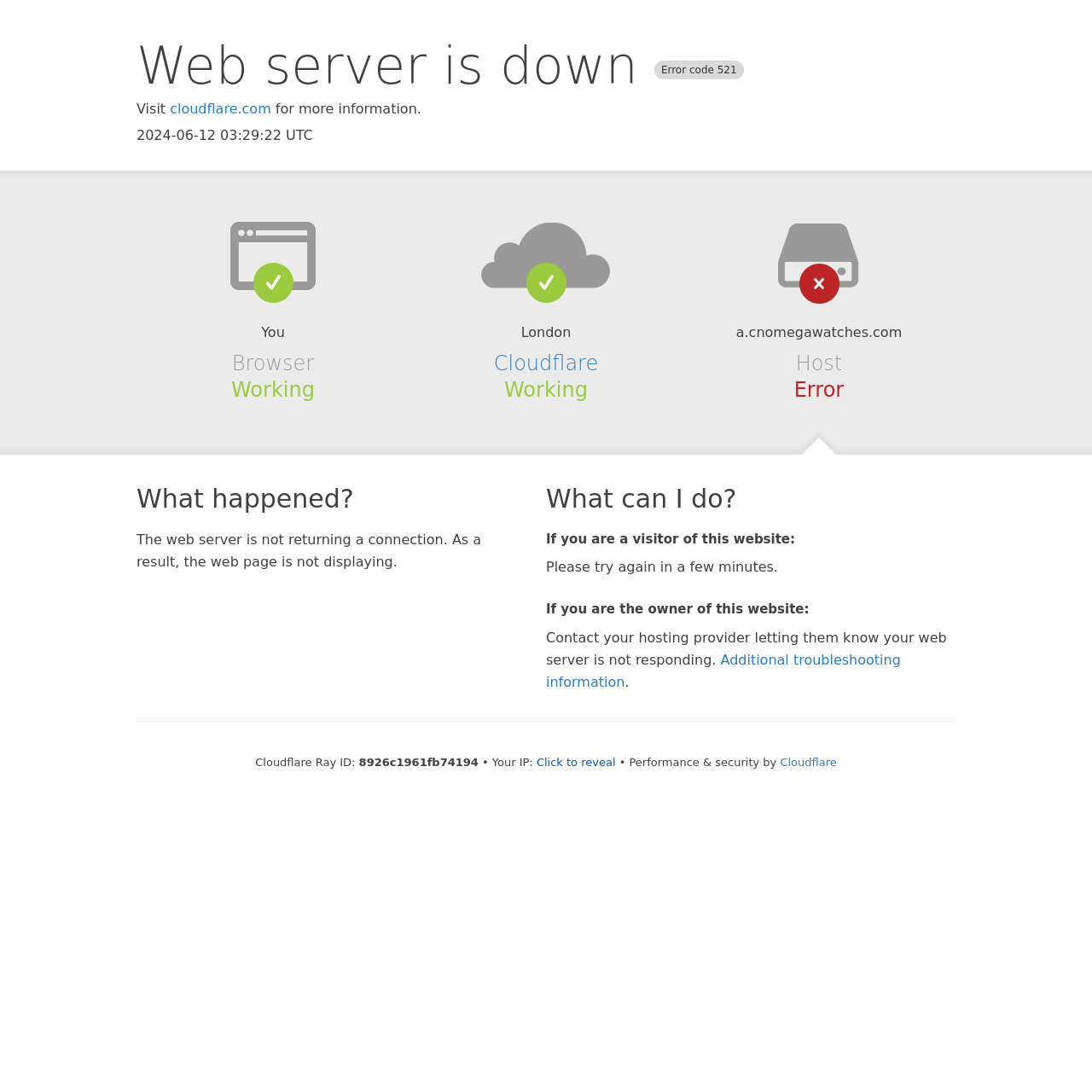Can you determine the main header of this webpage?

Web server is down Error code 521